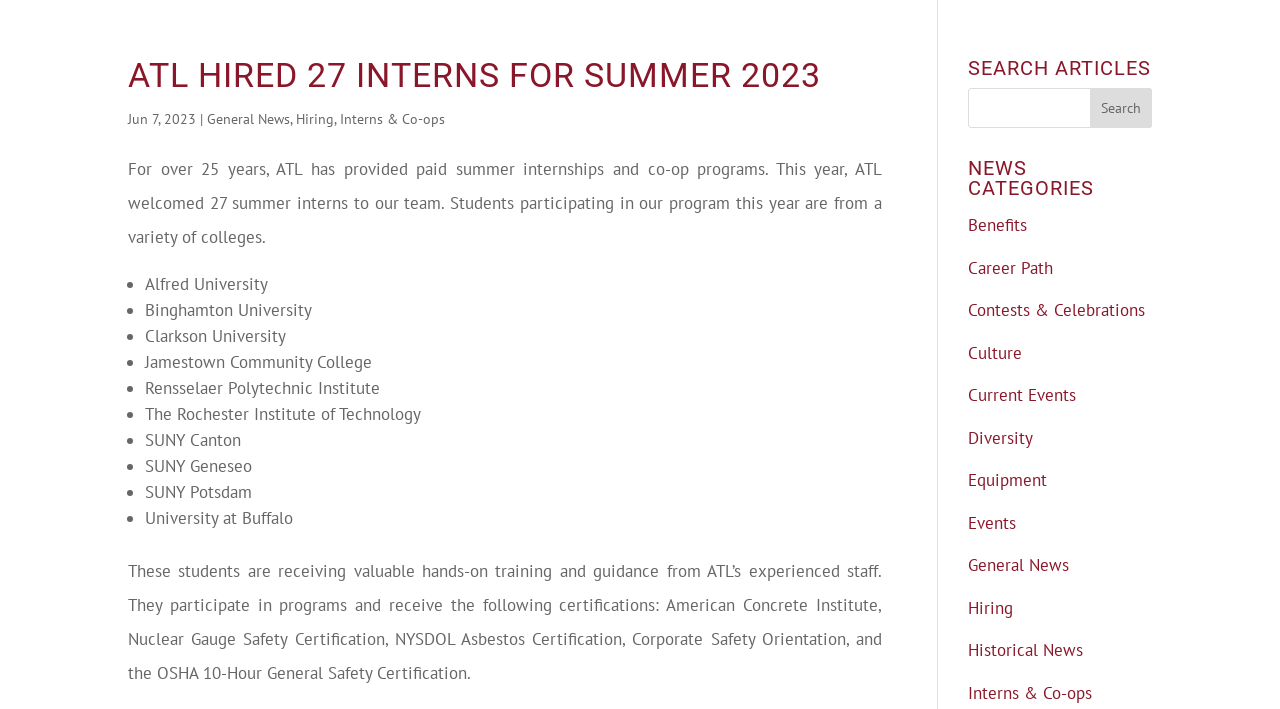Give the bounding box coordinates for this UI element: "Hiring". The coordinates should be four float numbers between 0 and 1, arranged as [left, top, right, bottom].

[0.231, 0.155, 0.261, 0.181]